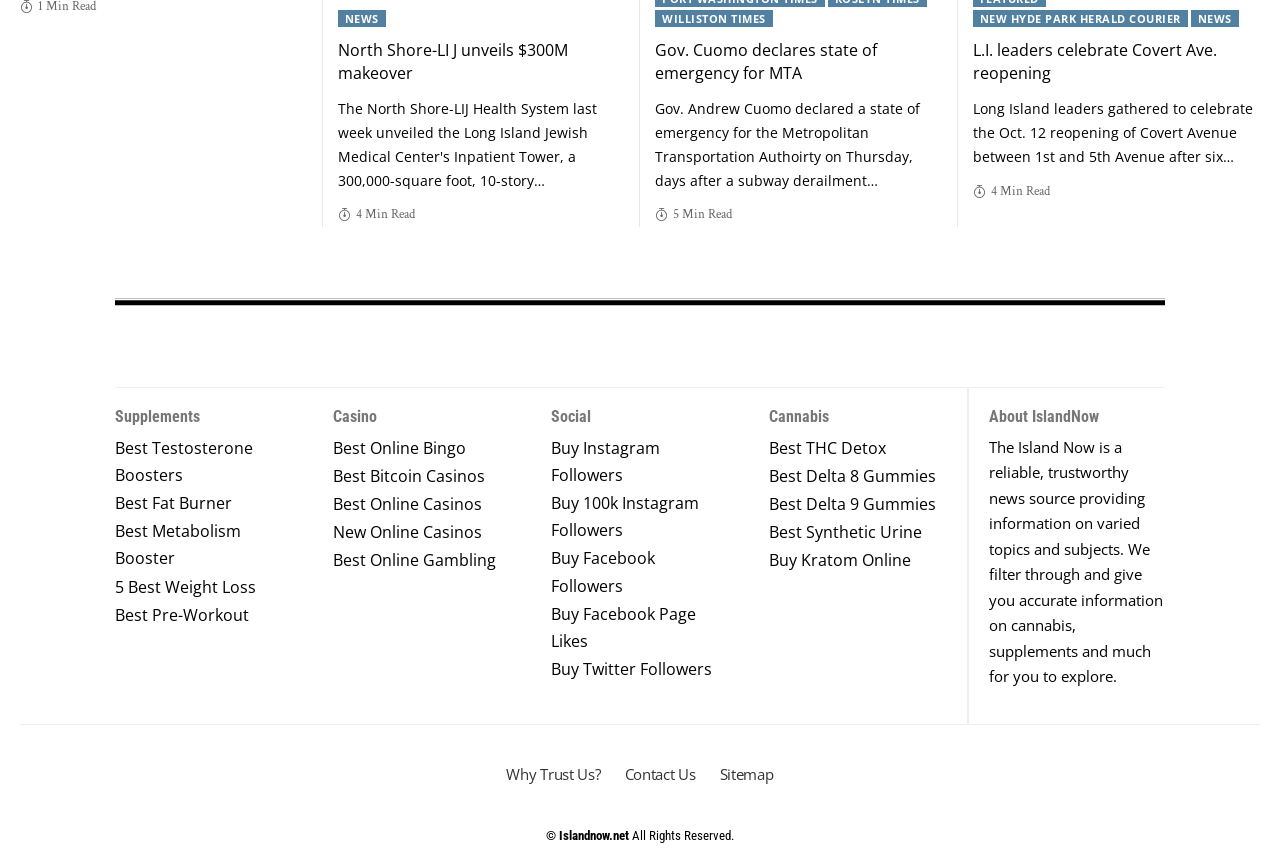What is the name of the news source?
Using the information from the image, provide a comprehensive answer to the question.

The name of the news source can be found at the top of the webpage, where it says 'The Island Now' in a prominent font, indicating that it is the title of the news source.